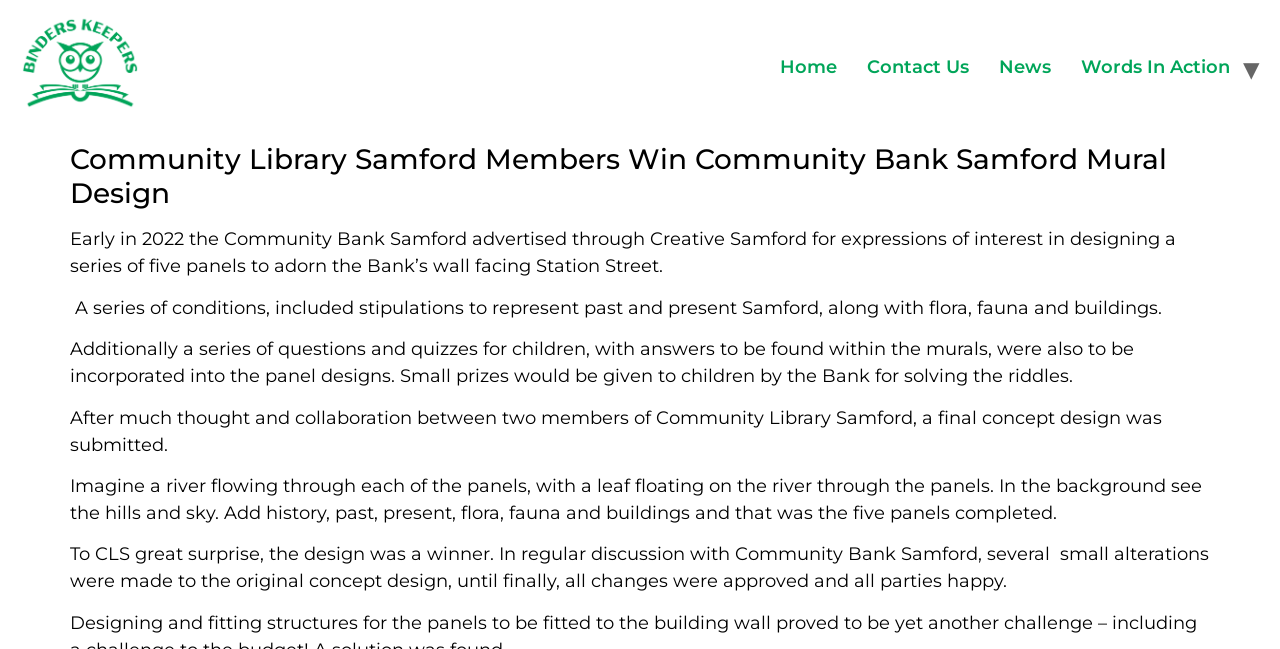What is the name of the community book borrowing service?
Please use the image to provide a one-word or short phrase answer.

Binders Keepers